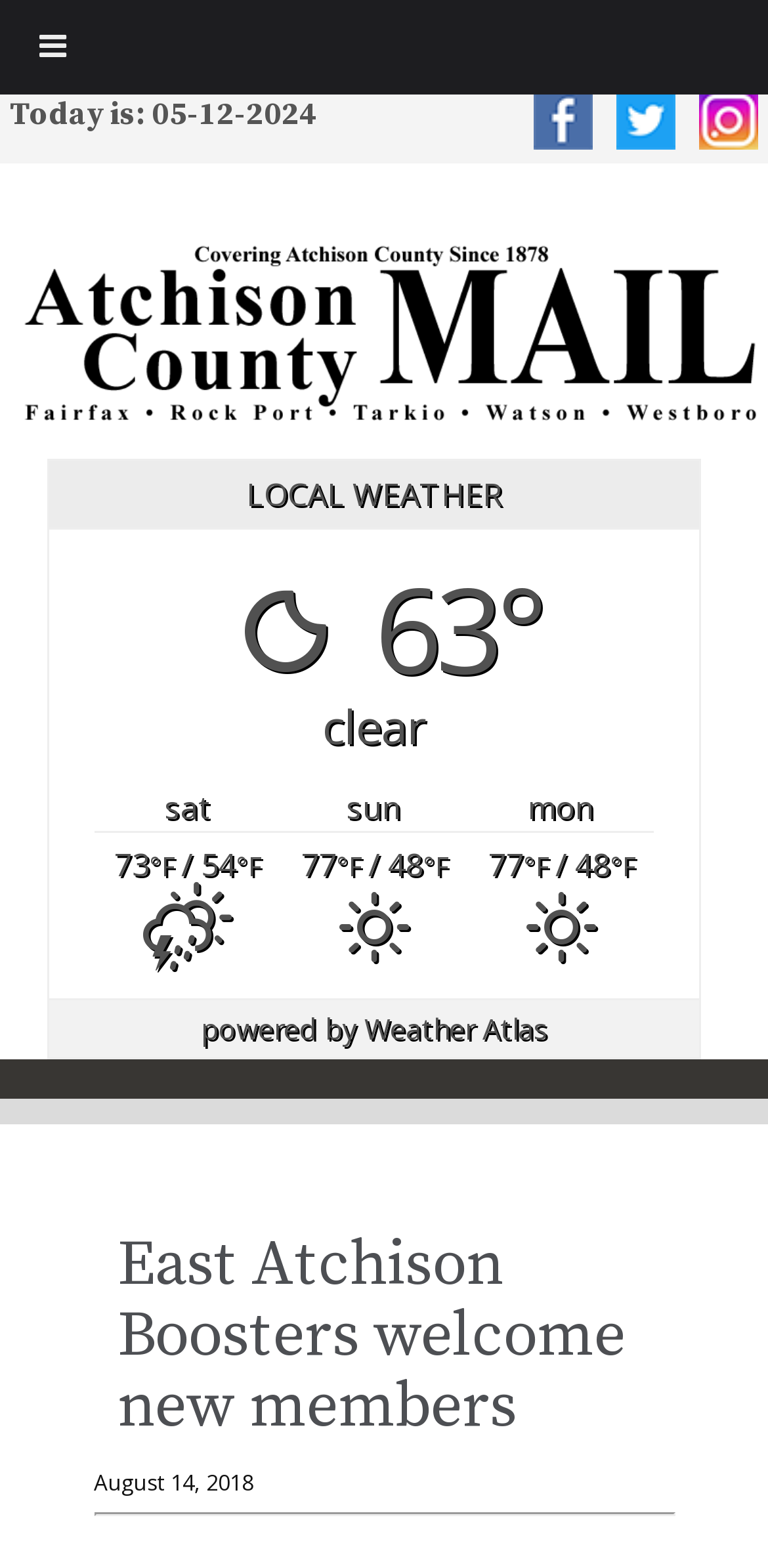What is the current date?
Refer to the image and offer an in-depth and detailed answer to the question.

The current date can be found at the top of the webpage, where it says 'Today is: 05-12-2024'.